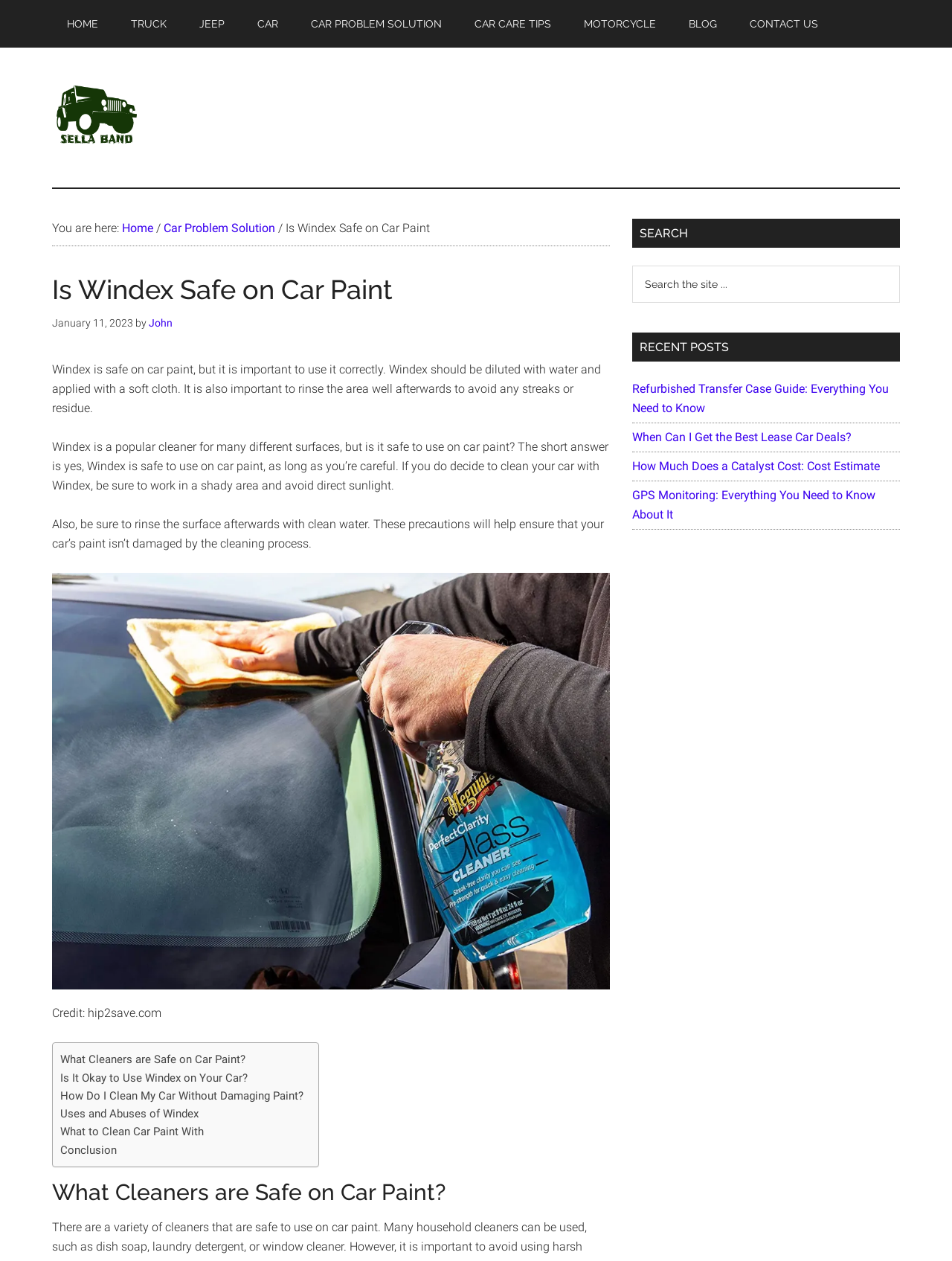Please find and give the text of the main heading on the webpage.

Is Windex Safe on Car Paint